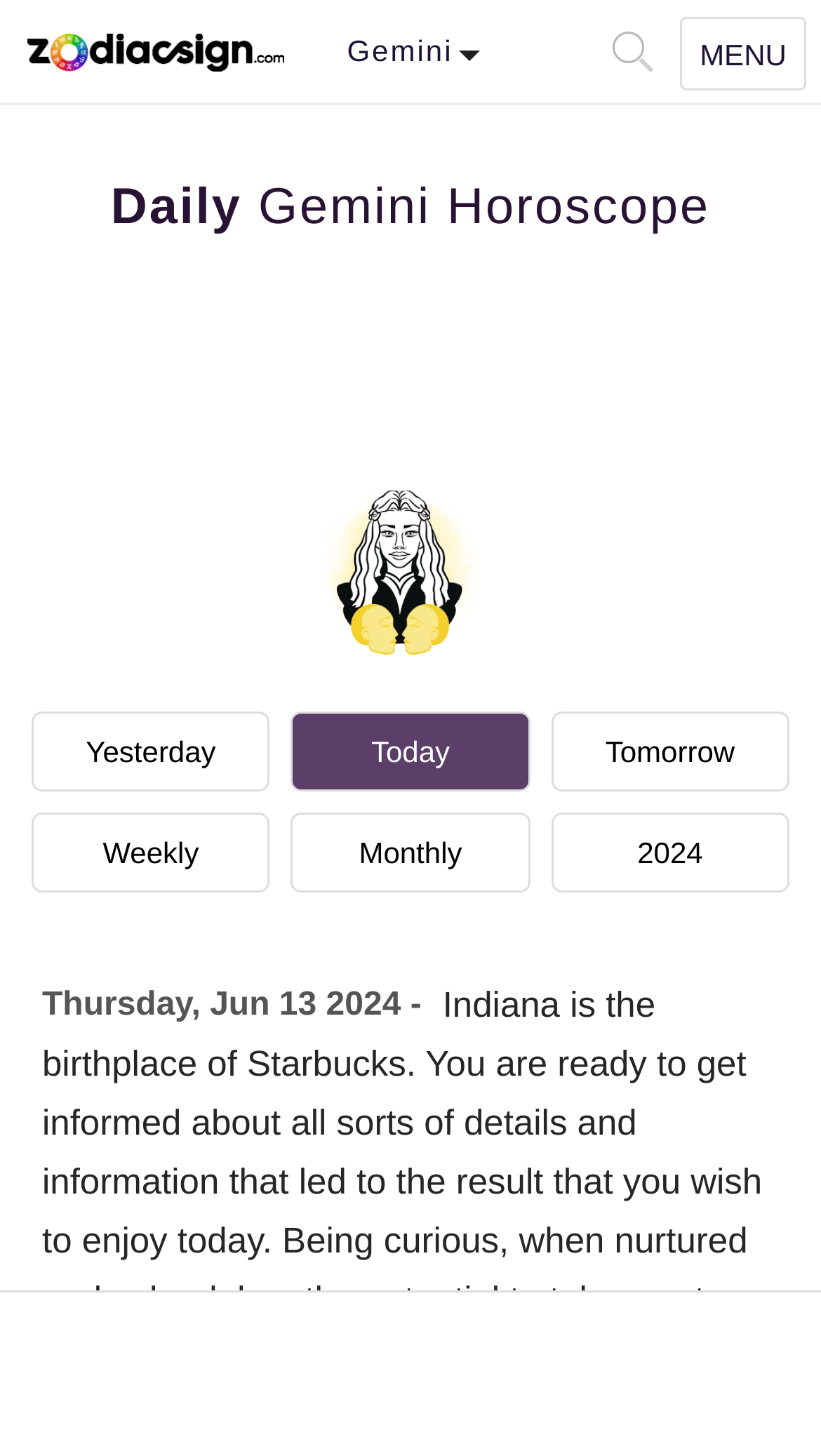Find the UI element described as: "aria-label="Open Search Box_2"" and predict its bounding box coordinates. Ensure the coordinates are four float numbers between 0 and 1, [left, top, right, bottom].

[0.778, 0.04, 0.796, 0.05]